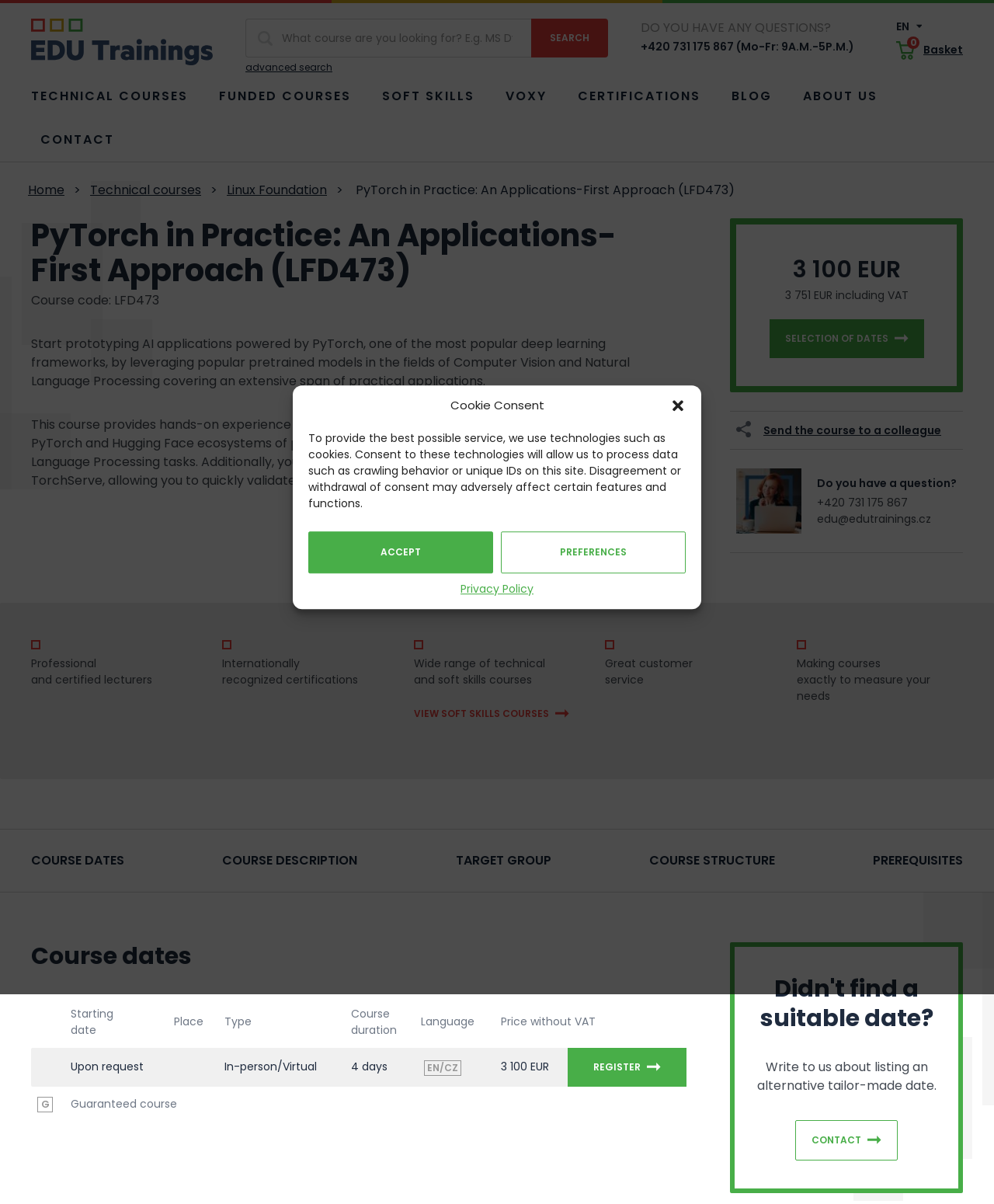Provide the bounding box coordinates of the HTML element this sentence describes: "Selection of dates". The bounding box coordinates consist of four float numbers between 0 and 1, i.e., [left, top, right, bottom].

[0.774, 0.265, 0.929, 0.297]